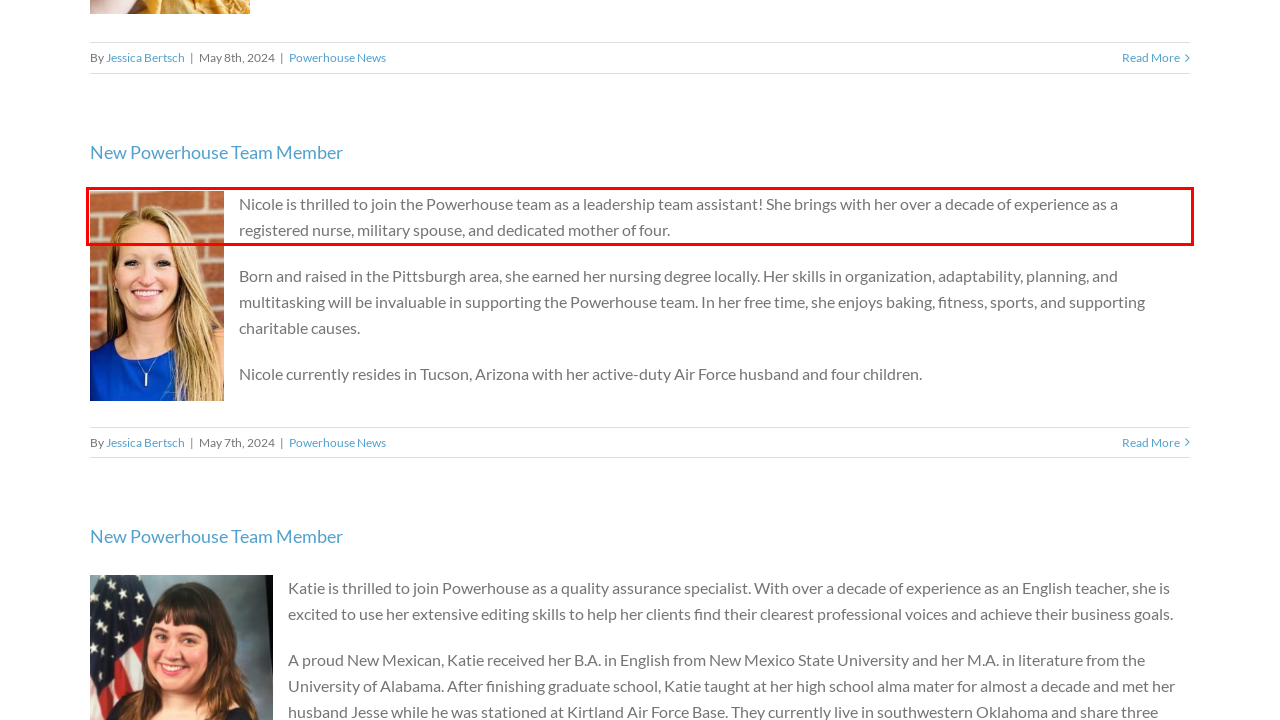Using the provided screenshot of a webpage, recognize and generate the text found within the red rectangle bounding box.

Nicole is thrilled to join the Powerhouse team as a leadership team assistant! She brings with her over a decade of experience as a registered nurse, military spouse, and dedicated mother of four.